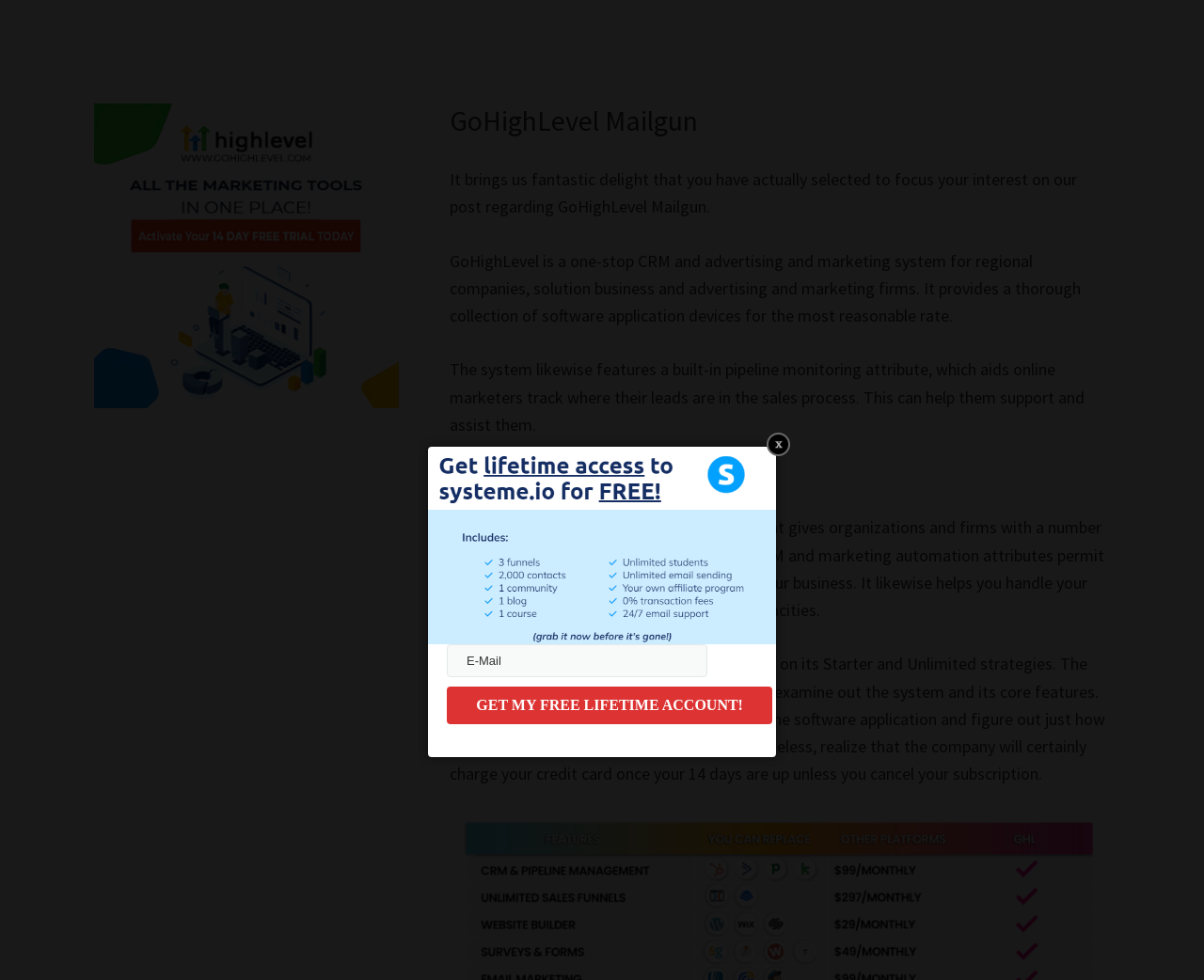Given the element description, predict the bounding box coordinates in the format (top-left x, top-left y, bottom-right x, bottom-right y), using floating point numbers between 0 and 1: name="email" placeholder="E-Mail"

[0.371, 0.657, 0.588, 0.691]